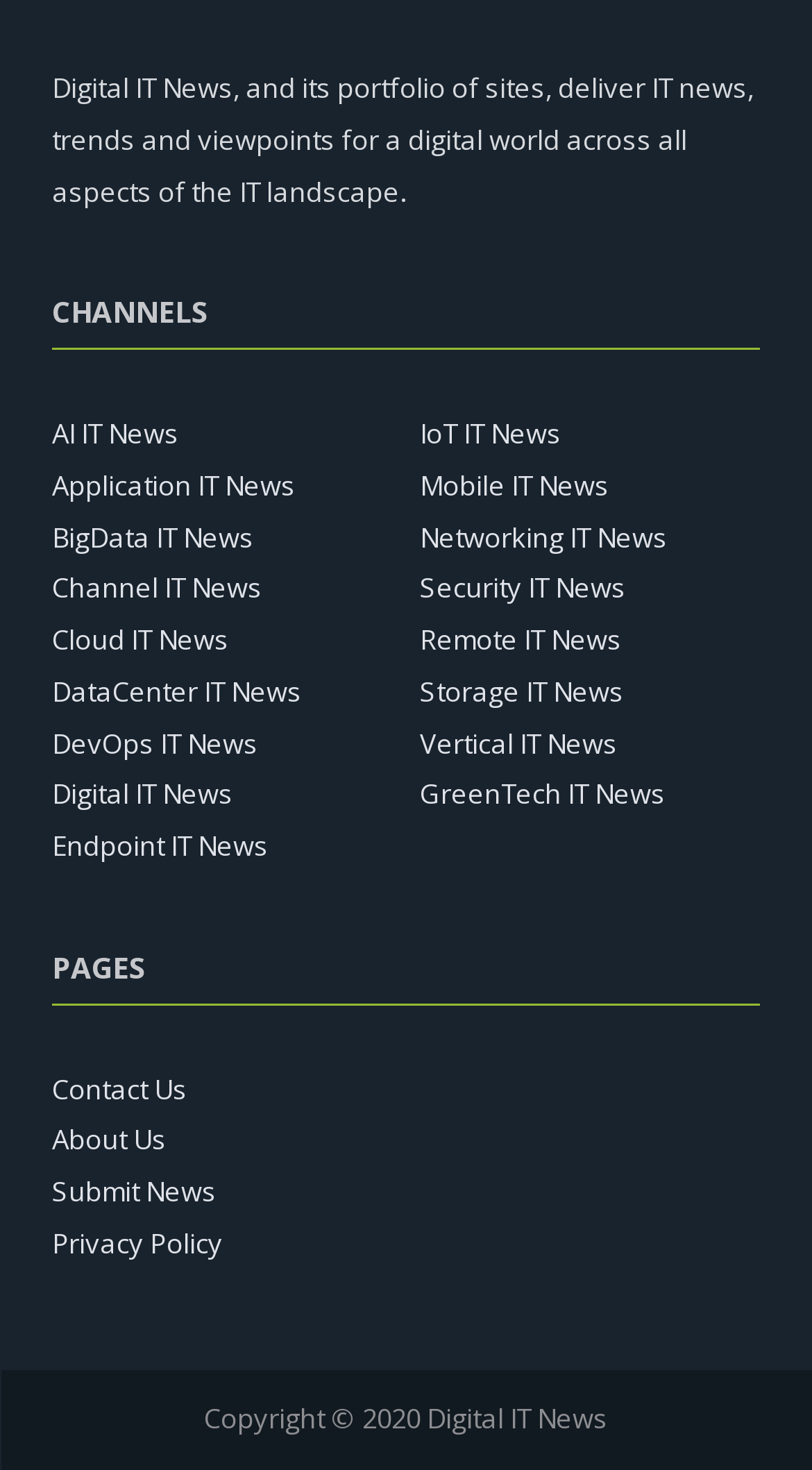Locate the coordinates of the bounding box for the clickable region that fulfills this instruction: "View AI IT News".

[0.064, 0.282, 0.221, 0.308]